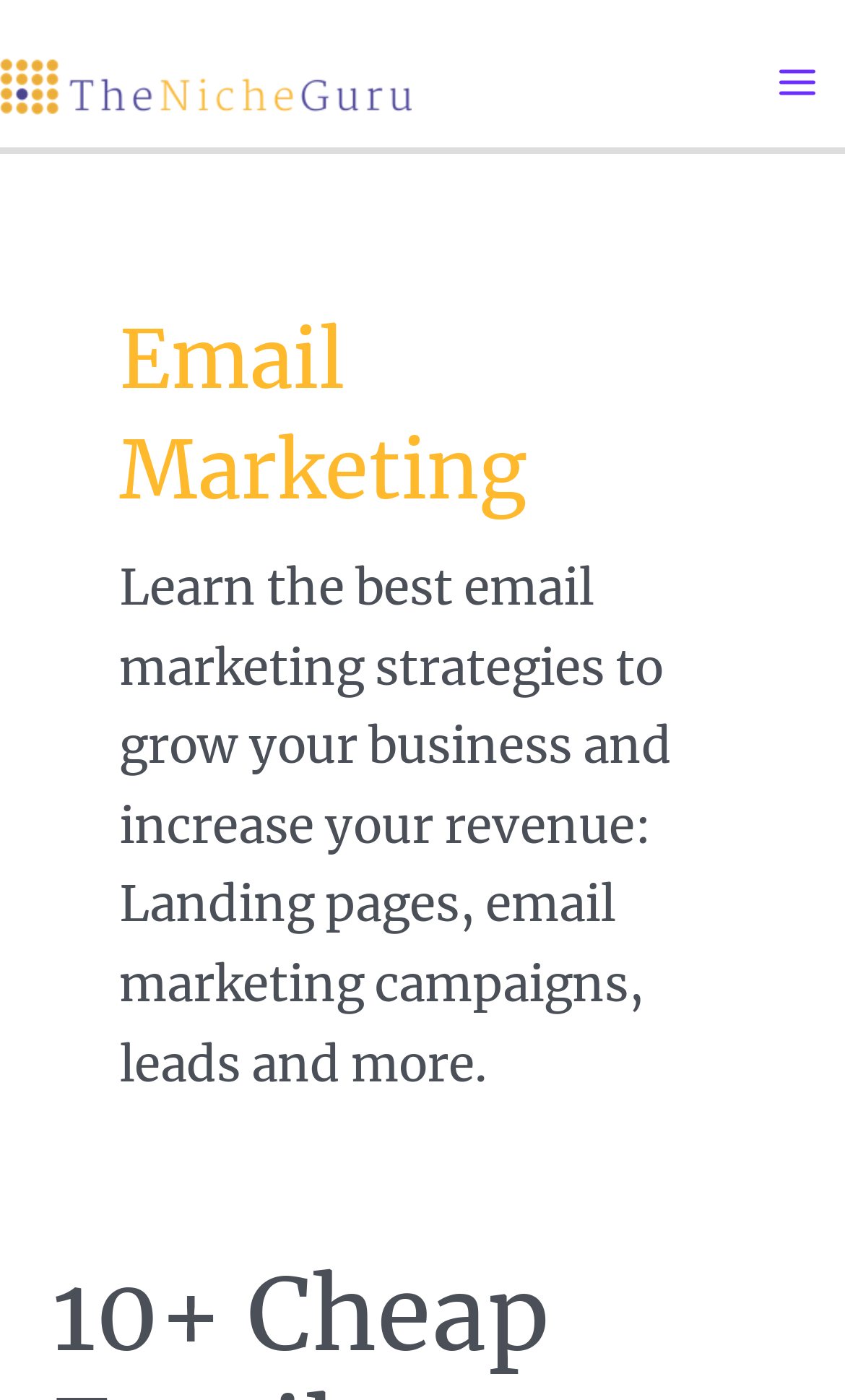Provide the bounding box coordinates of the UI element that matches the description: "Main Menu".

[0.889, 0.026, 1.0, 0.092]